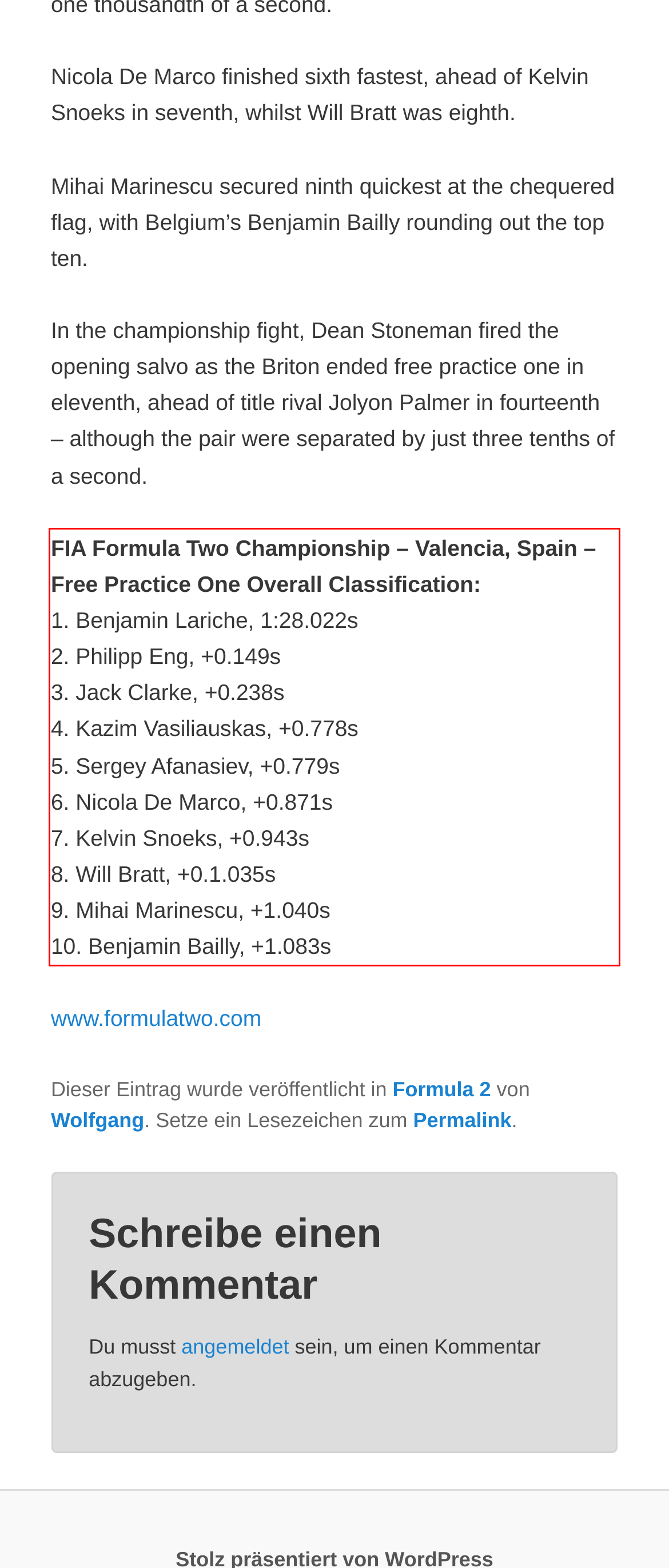Observe the screenshot of the webpage, locate the red bounding box, and extract the text content within it.

FIA Formula Two Championship – Valencia, Spain – Free Practice One Overall Classification: 1. Benjamin Lariche, 1:28.022s 2. Philipp Eng, +0.149s 3. Jack Clarke, +0.238s 4. Kazim Vasiliauskas, +0.778s 5. Sergey Afanasiev, +0.779s 6. Nicola De Marco, +0.871s 7. Kelvin Snoeks, +0.943s 8. Will Bratt, +0.1.035s 9. Mihai Marinescu, +1.040s 10. Benjamin Bailly, +1.083s